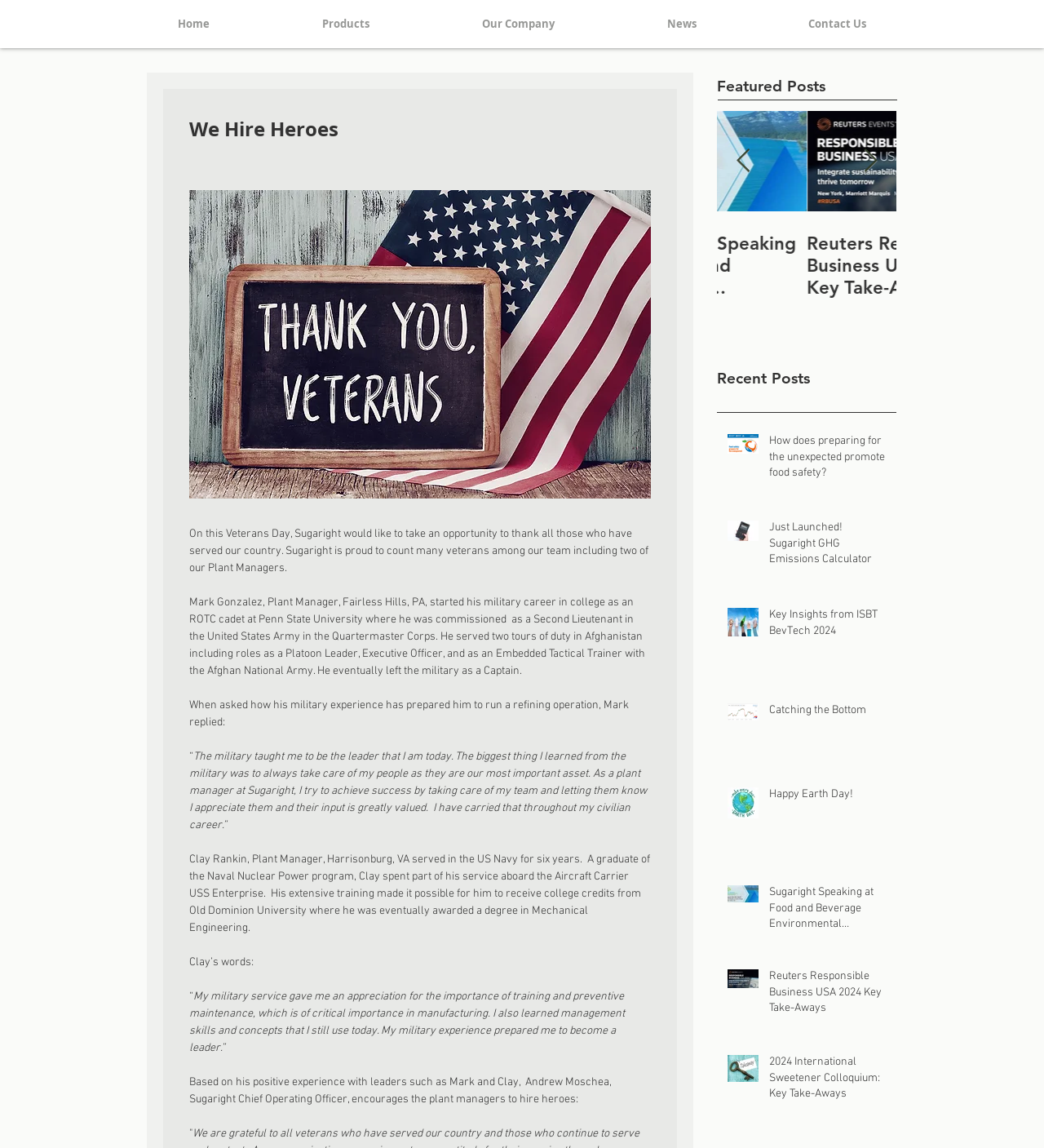Summarize the webpage with intricate details.

This webpage is dedicated to Sugaright, a company that hires heroes. At the top, there is a navigation bar with links to "Home", "Products", "Our Company", "News", and "Contact Us". Below the navigation bar, there is a heading "We Hire Heroes" followed by a button and a paragraph of text expressing gratitude to veterans who have served the country. 

The main content of the webpage is divided into two sections. The first section features two veterans, Mark Gonzalez and Clay Rankin, who are Plant Managers at Sugaright. Their stories and experiences are shared in detail, including their military backgrounds and how their experiences have prepared them to be leaders. 

The second section is titled "Featured Posts" and displays a list of articles with images and links to read more. There are five articles in total, each with a brief title and a corresponding image. The articles are about various topics, including environmental conferences, sweetener colloquiums, and food safety. 

To the right of the "Featured Posts" section, there is another section titled "Recent Posts" which lists nine articles with images and links to read more. These articles appear to be similar to those in the "Featured Posts" section, covering topics such as food safety, environmental conferences, and sweetener colloquiums. 

At the bottom of the "Recent Posts" section, there are two buttons, "Previous Item" and "Next Item", which allow users to navigate through the list of articles.